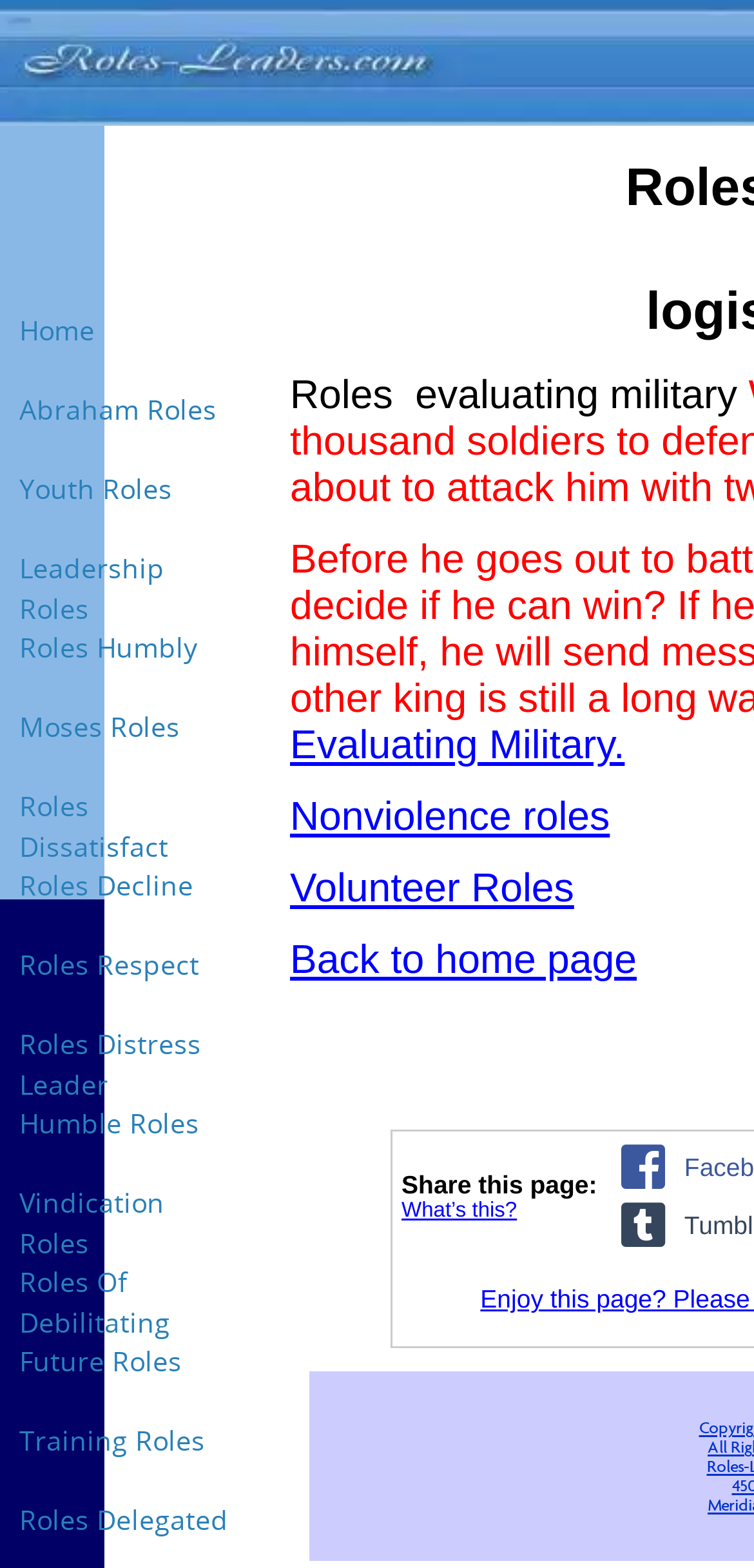Identify the bounding box coordinates for the element you need to click to achieve the following task: "Share this page". Provide the bounding box coordinates as four float numbers between 0 and 1, in the form [left, top, right, bottom].

[0.53, 0.727, 0.804, 0.799]